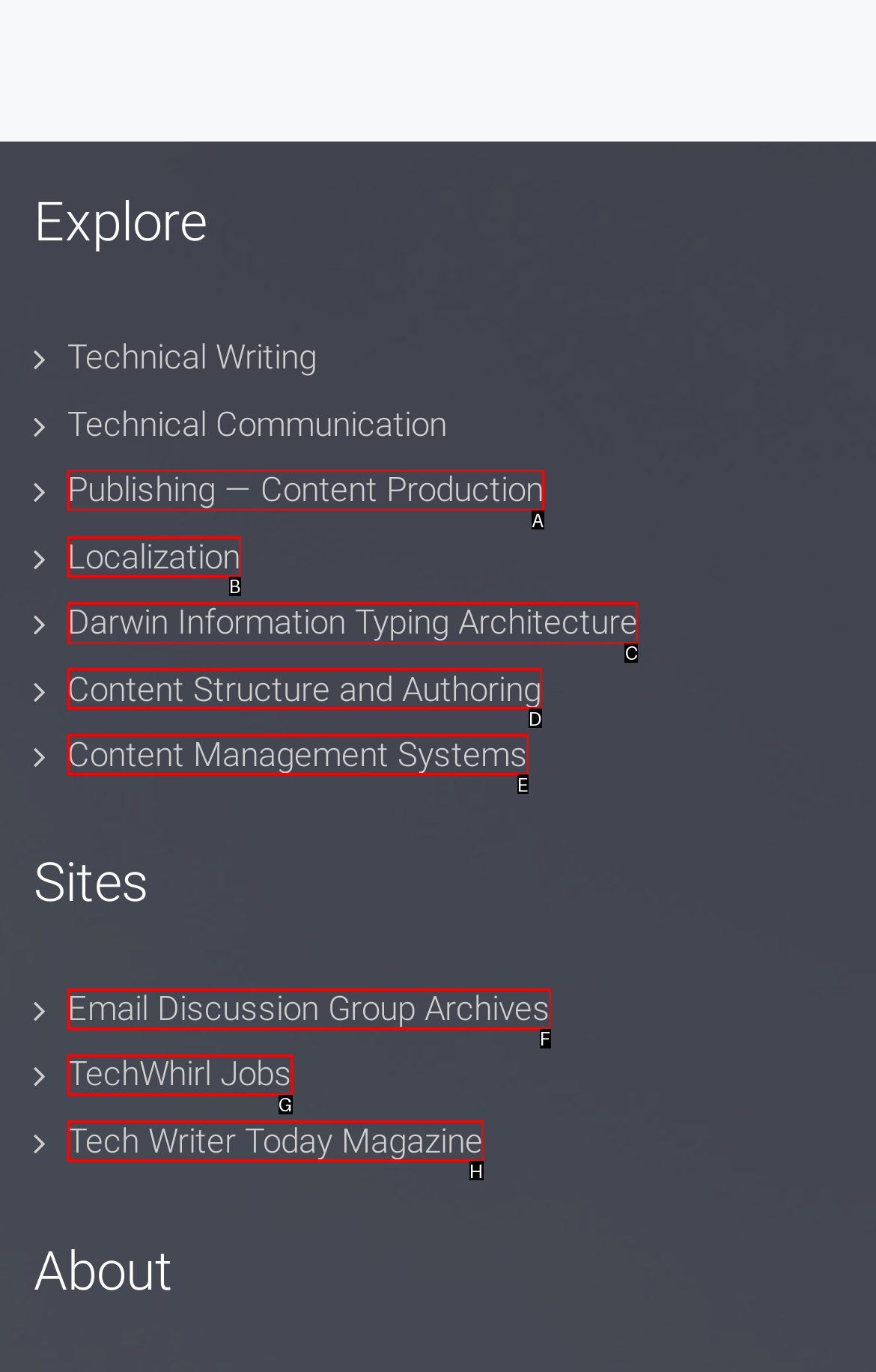Identify which lettered option to click to carry out the task: Learn about Darwin Information Typing Architecture. Provide the letter as your answer.

C